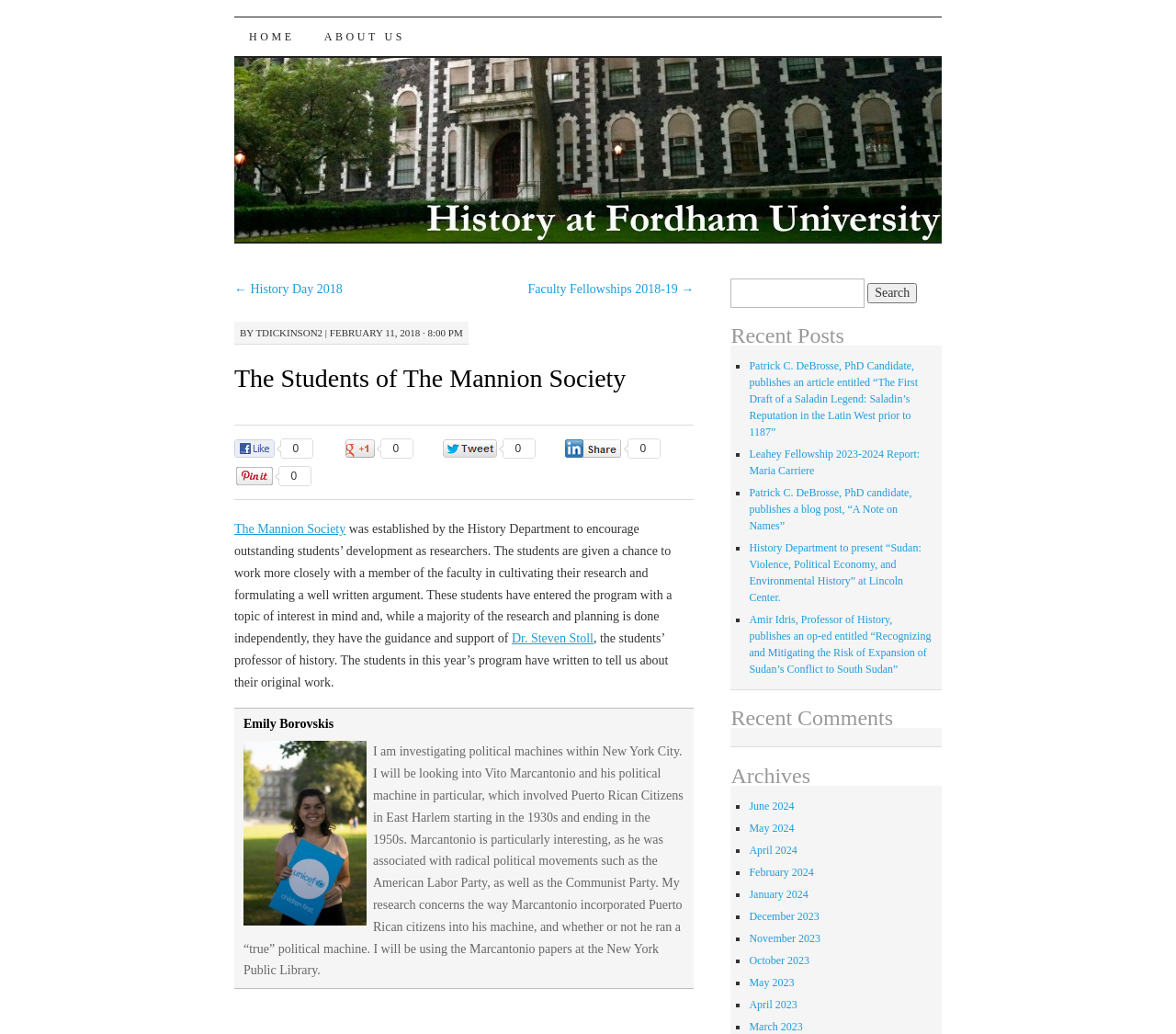Locate the bounding box coordinates of the region to be clicked to comply with the following instruction: "Read the post by Emily Borovskis". The coordinates must be four float numbers between 0 and 1, in the form [left, top, right, bottom].

[0.207, 0.693, 0.284, 0.706]